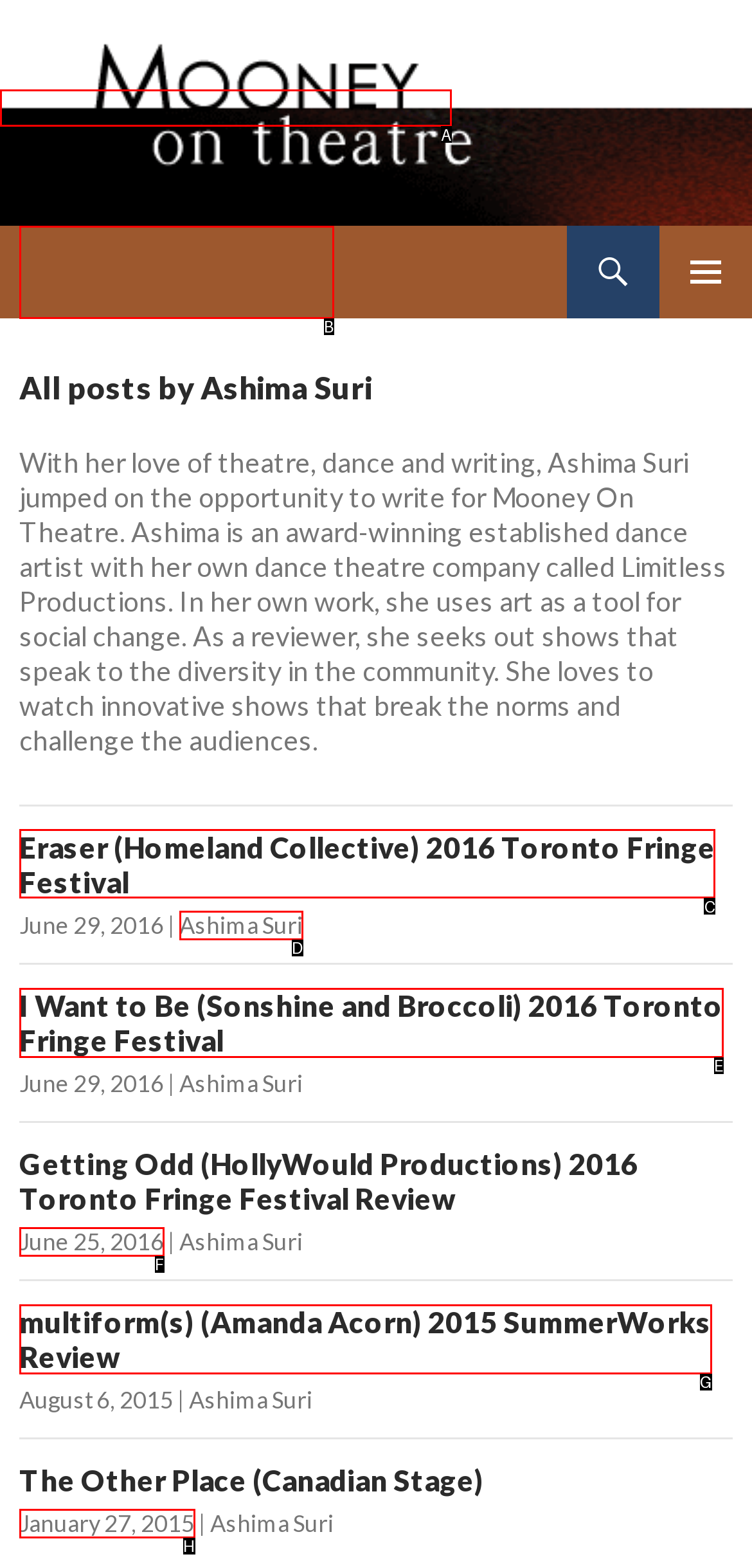Given the task: Read Eraser (Homeland Collective) 2016 Toronto Fringe Festival review, indicate which boxed UI element should be clicked. Provide your answer using the letter associated with the correct choice.

C